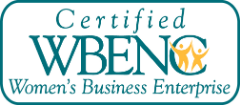Reply to the question with a single word or phrase:
What is the main goal of WBENC certification?

Promote diversity and inclusion